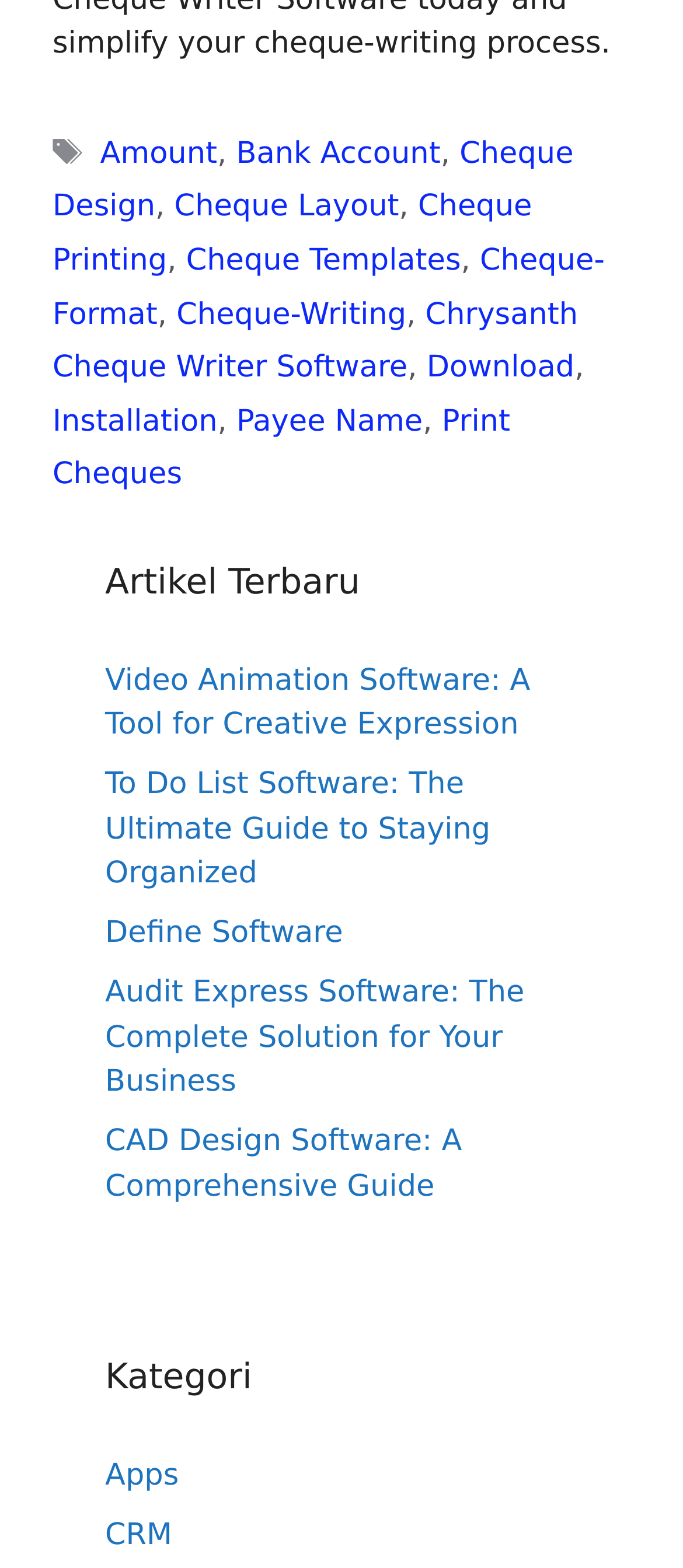Determine the bounding box coordinates of the region to click in order to accomplish the following instruction: "Visit Video Animation Software page". Provide the coordinates as four float numbers between 0 and 1, specifically [left, top, right, bottom].

[0.154, 0.423, 0.776, 0.474]